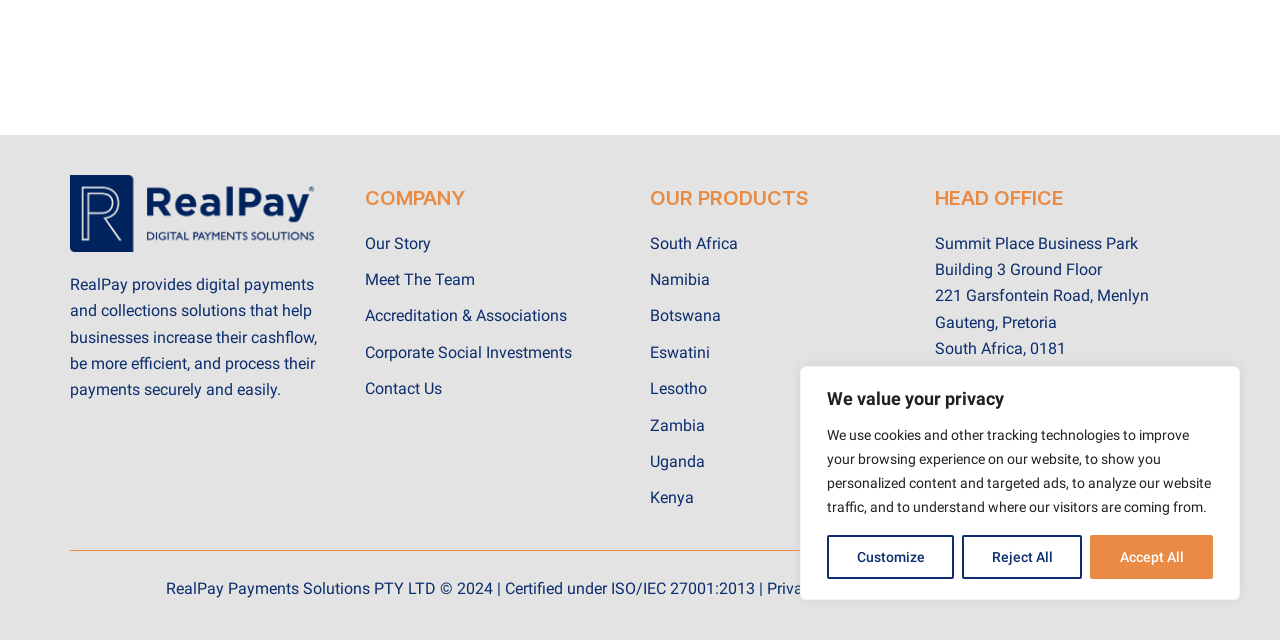Bounding box coordinates are specified in the format (top-left x, top-left y, bottom-right x, bottom-right y). All values are floating point numbers bounded between 0 and 1. Please provide the bounding box coordinate of the region this sentence describes: Contact Us

[0.285, 0.588, 0.492, 0.629]